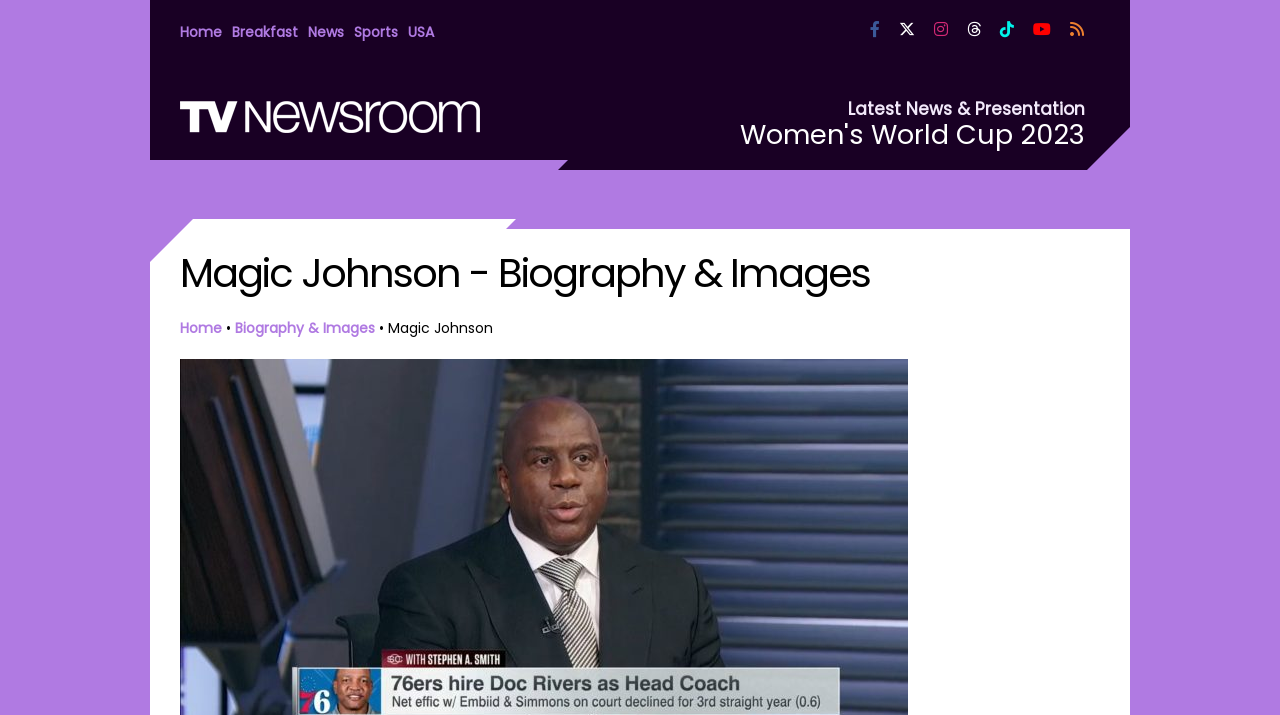Predict the bounding box of the UI element that fits this description: "Breakfast".

[0.181, 0.021, 0.237, 0.07]